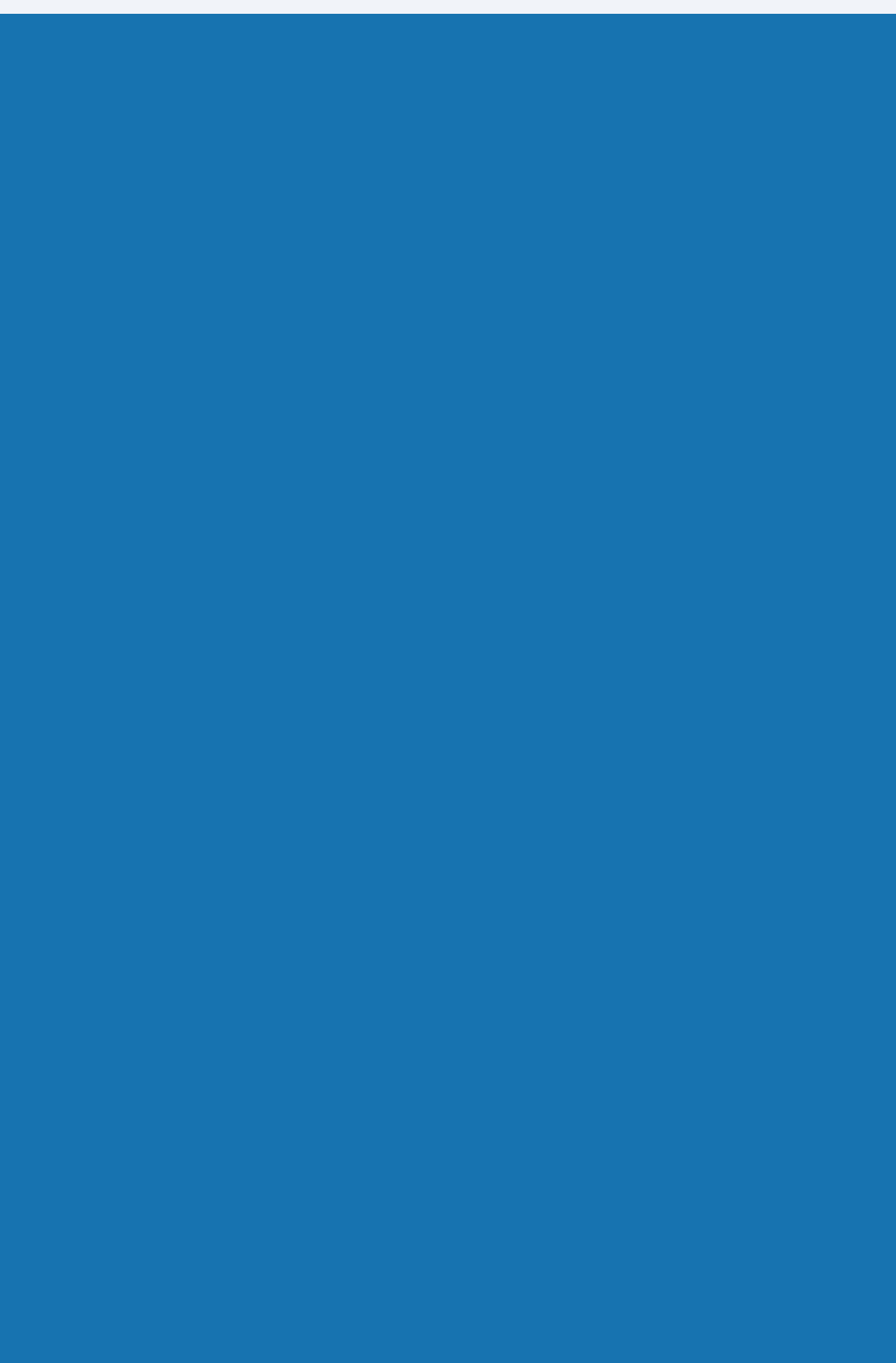Reply to the question with a brief word or phrase: What is the second heading on the webpage?

About JM Band